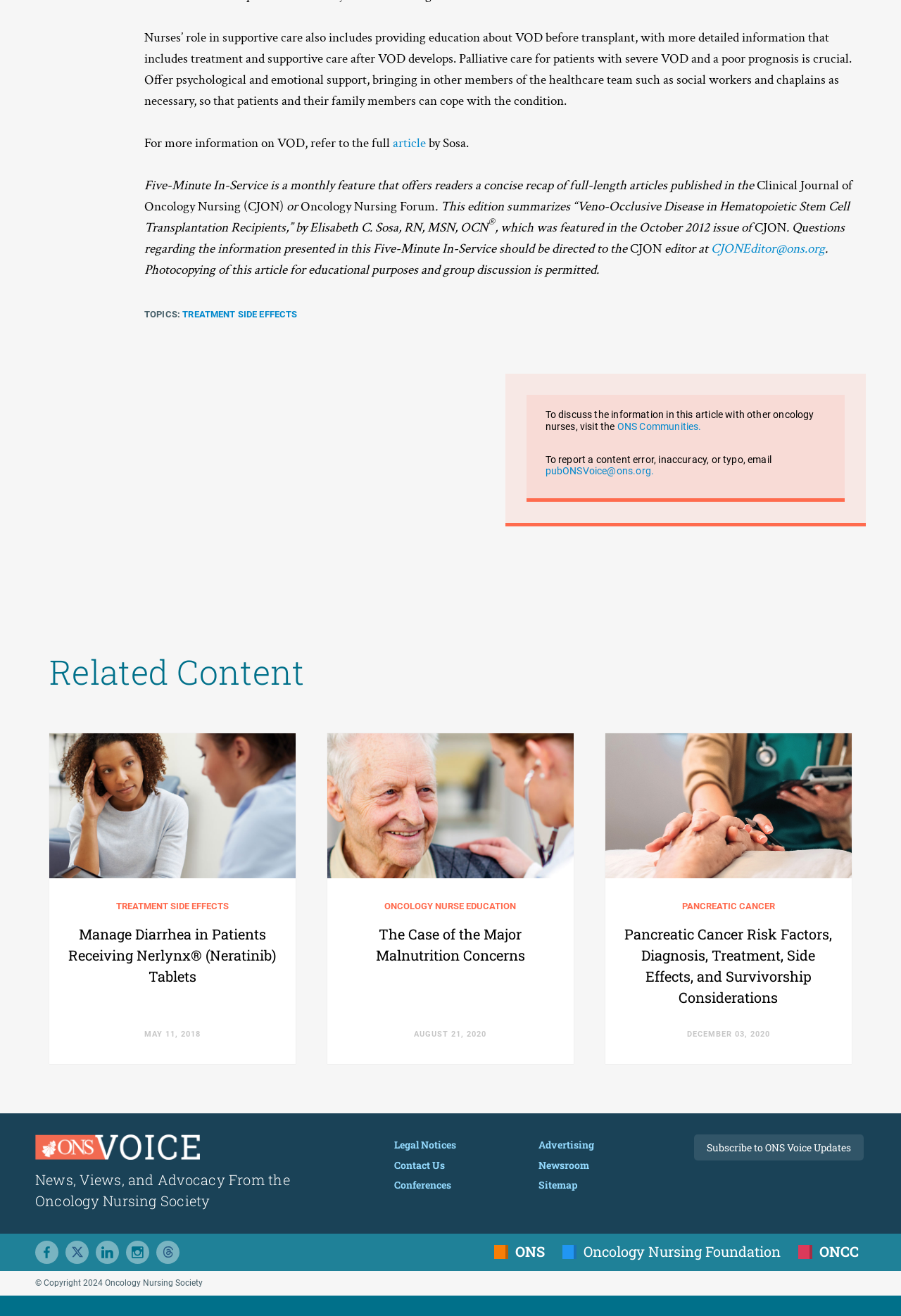Given the webpage screenshot and the description, determine the bounding box coordinates (top-left x, top-left y, bottom-right x, bottom-right y) that define the location of the UI element matching this description: pubONSVoice@ons.org.

[0.605, 0.354, 0.726, 0.362]